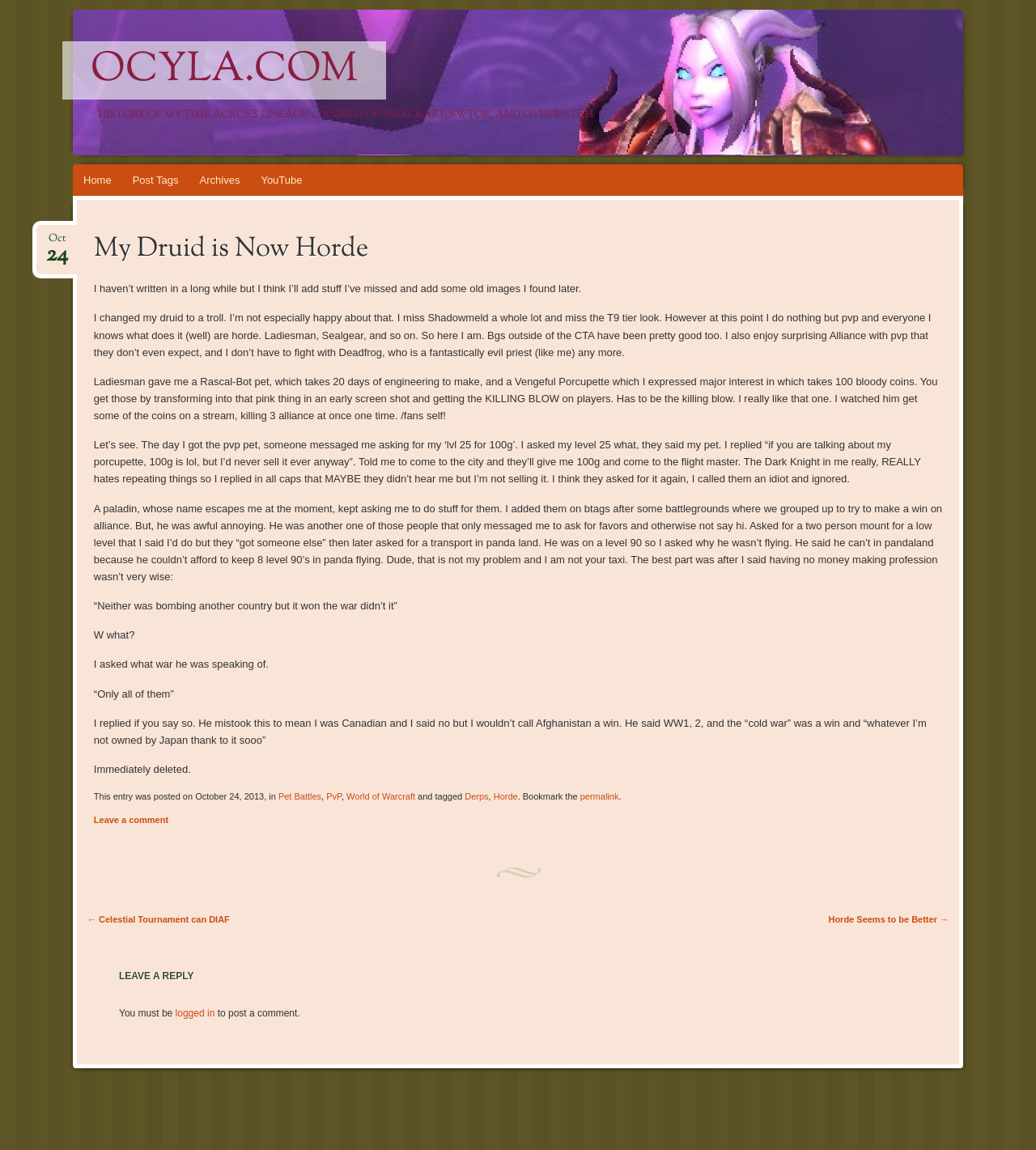Identify the bounding box coordinates of the clickable region to carry out the given instruction: "Click on the 'Home' link".

[0.07, 0.143, 0.118, 0.171]